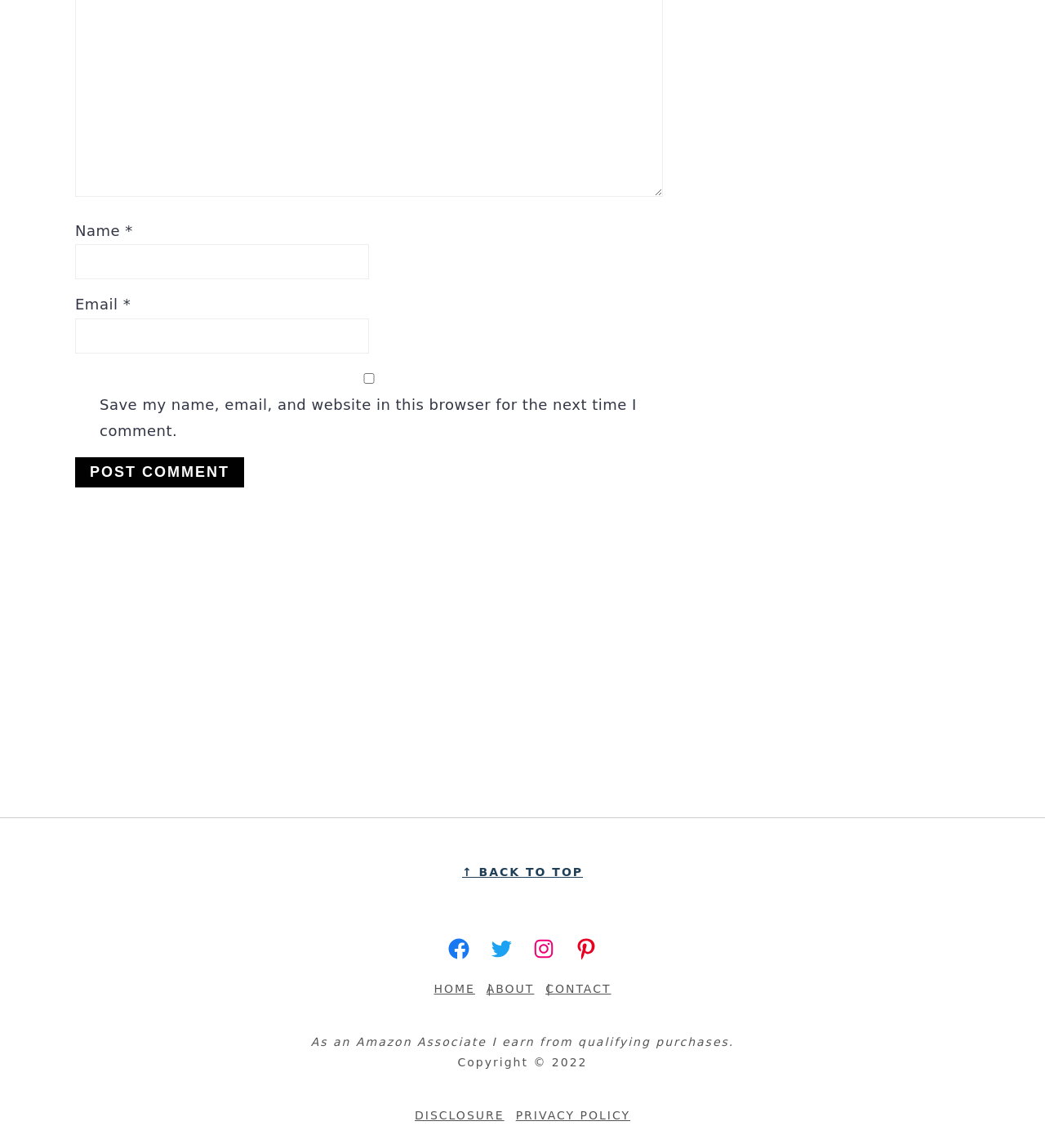Observe the image and answer the following question in detail: What is the purpose of the checkbox?

The checkbox is labeled 'Save my name, email, and website in this browser for the next time I comment.' This suggests that its purpose is to save the user's comment information for future use.